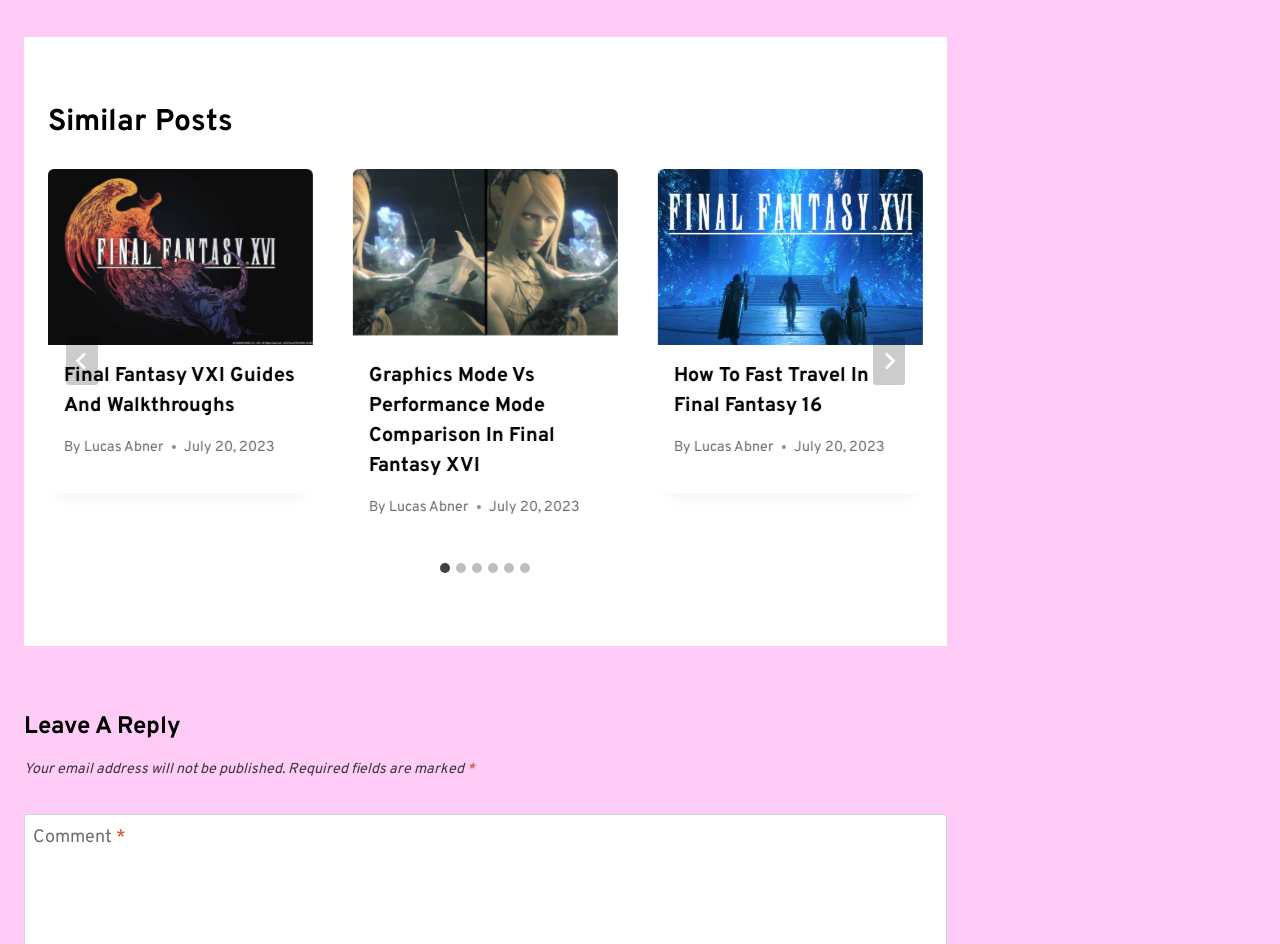Specify the bounding box coordinates of the region I need to click to perform the following instruction: "Click on the 'Home' link". The coordinates must be four float numbers in the range of 0 to 1, i.e., [left, top, right, bottom].

None